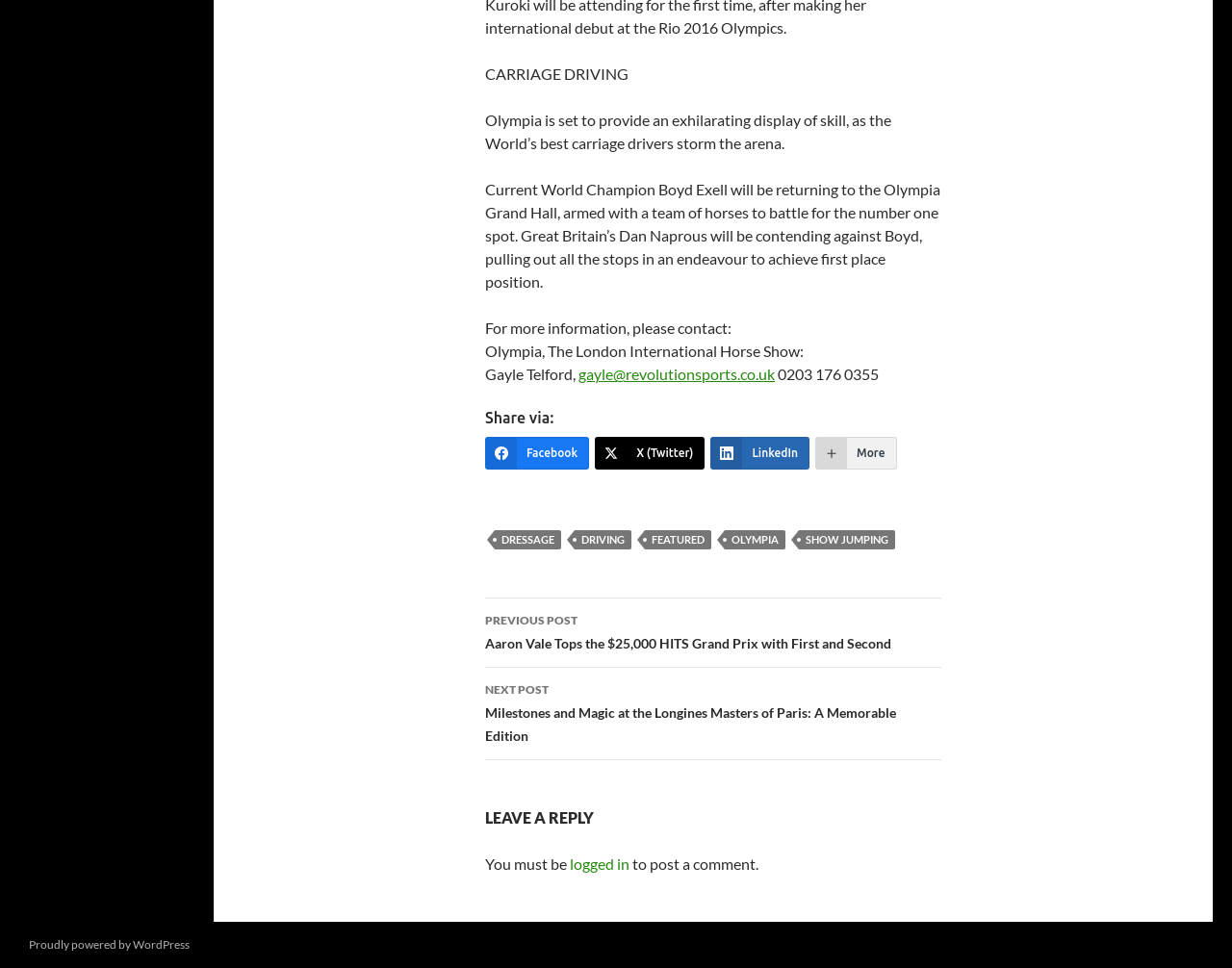Point out the bounding box coordinates of the section to click in order to follow this instruction: "Click on the LinkedIn link to share".

[0.577, 0.452, 0.657, 0.485]